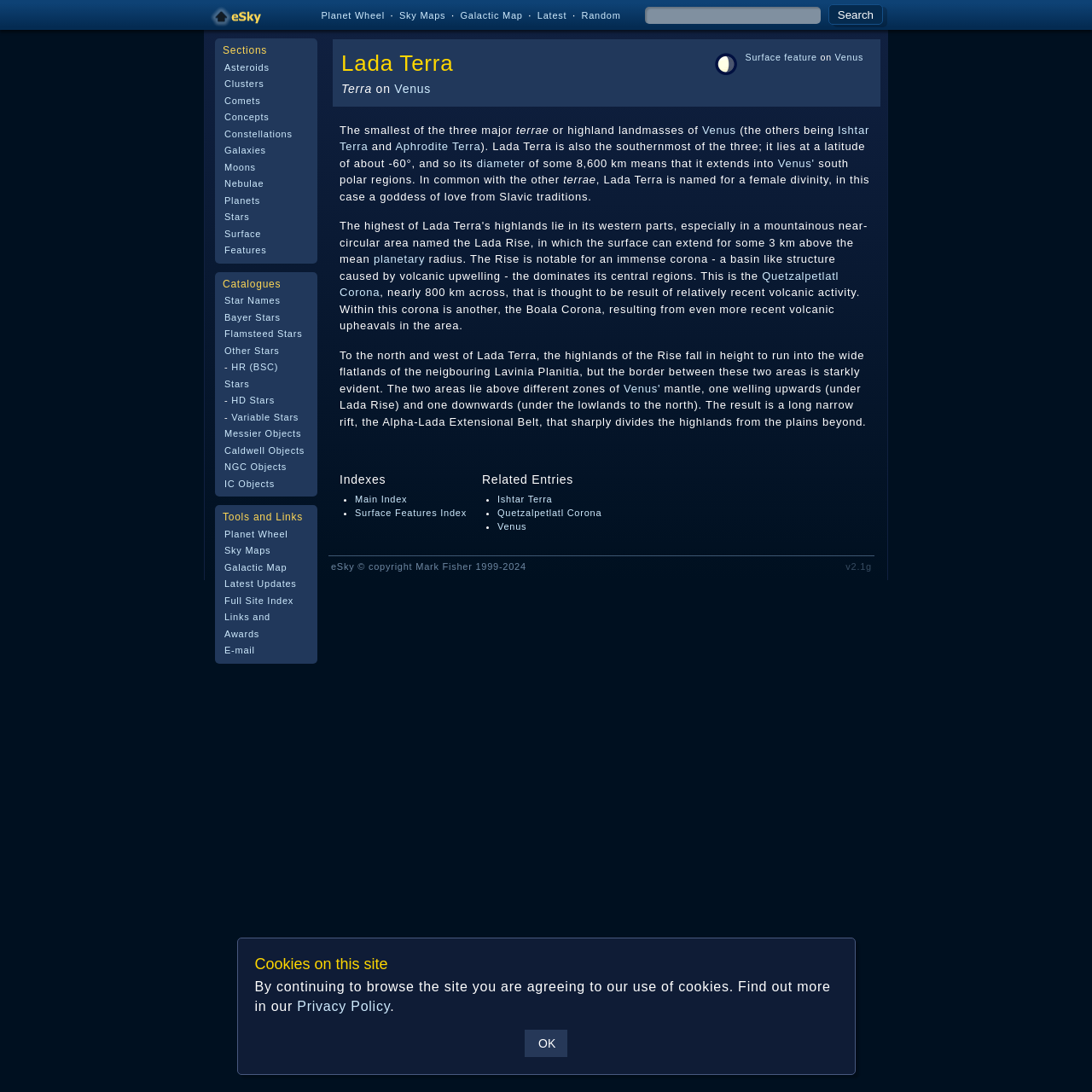Using the provided description: "HR (BSC) Stars", find the bounding box coordinates of the corresponding UI element. The output should be four float numbers between 0 and 1, in the format [left, top, right, bottom].

[0.205, 0.331, 0.255, 0.356]